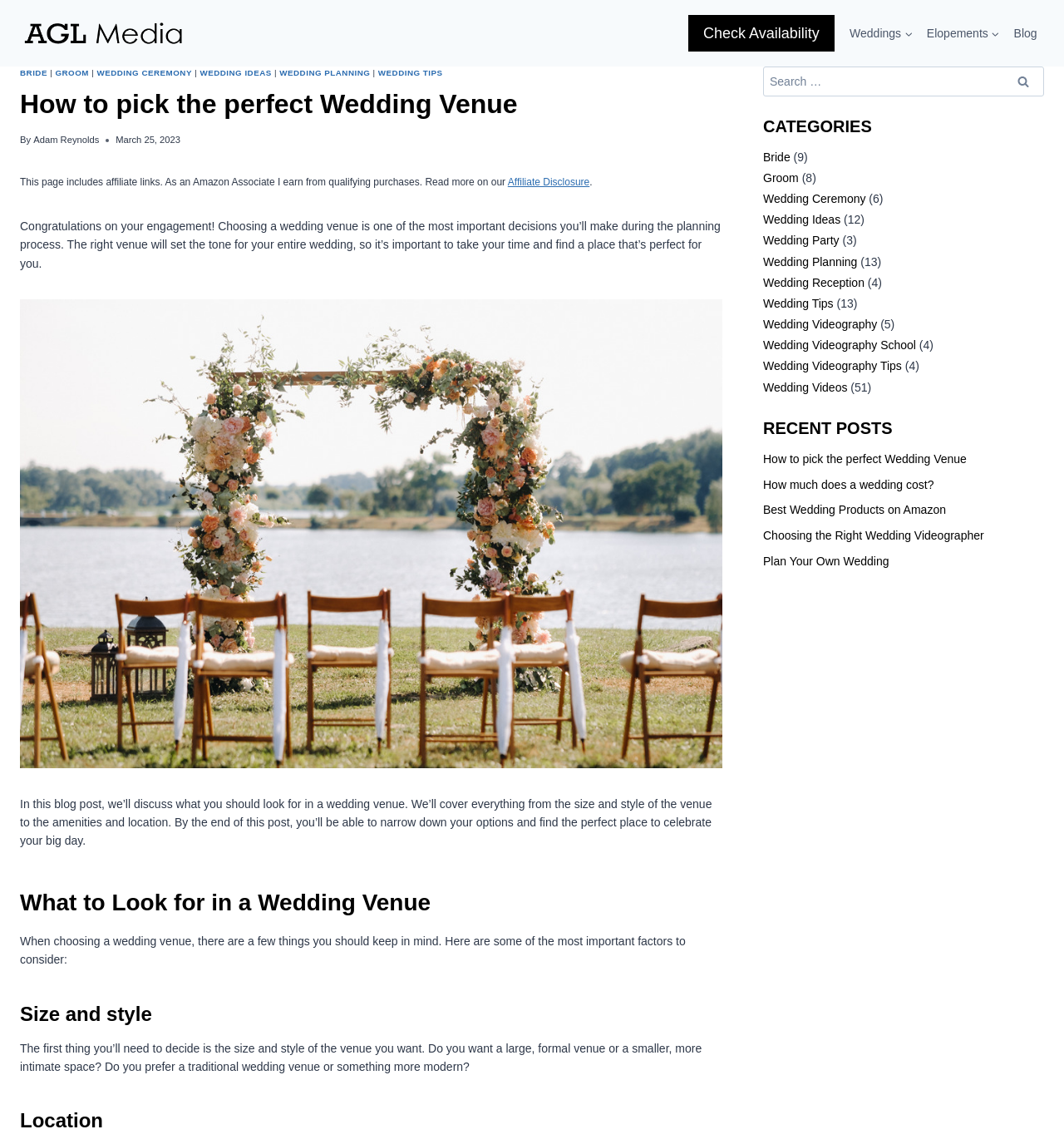What is the author of the blog post?
Could you answer the question in a detailed manner, providing as much information as possible?

The author of the blog post is mentioned in the text 'By Adam Reynolds' which is located below the main heading 'How to pick the perfect Wedding Venue'.